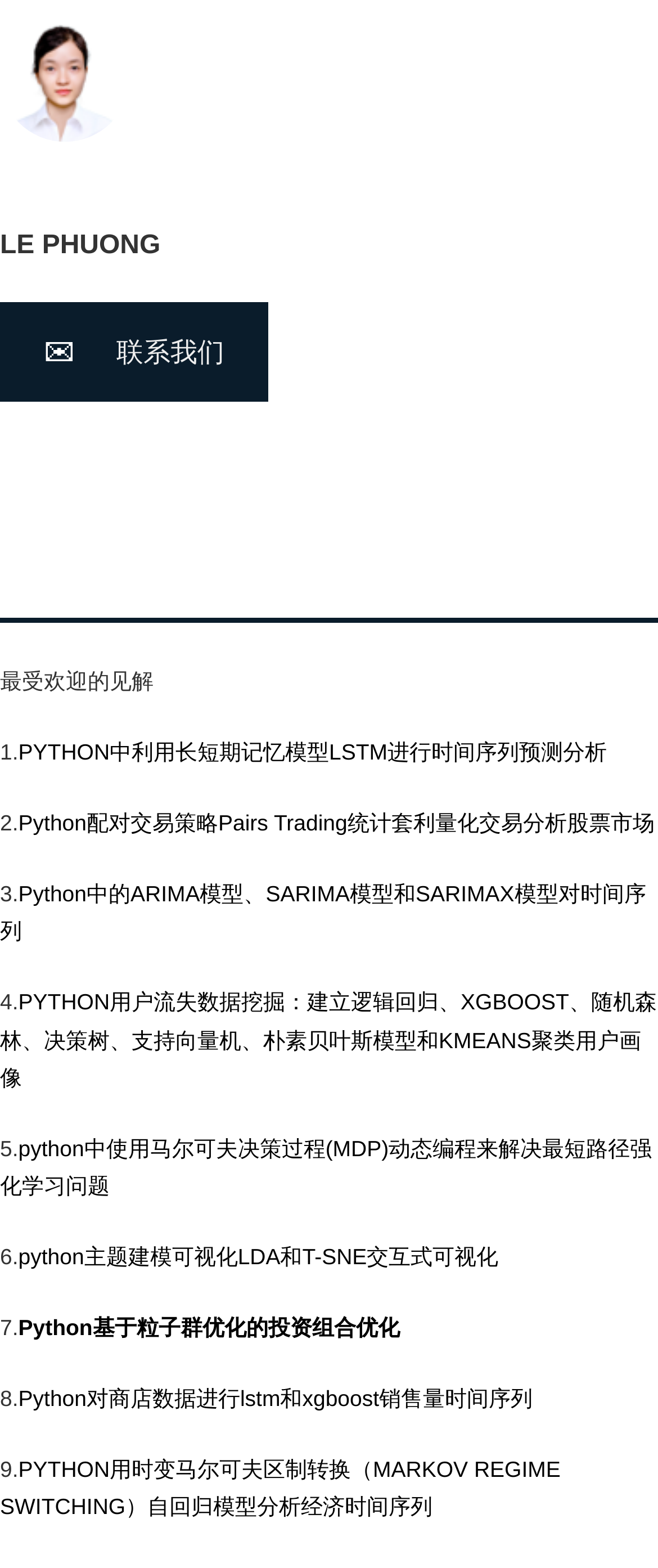How many links are there in the webpage?
Please provide a single word or phrase based on the screenshot.

9